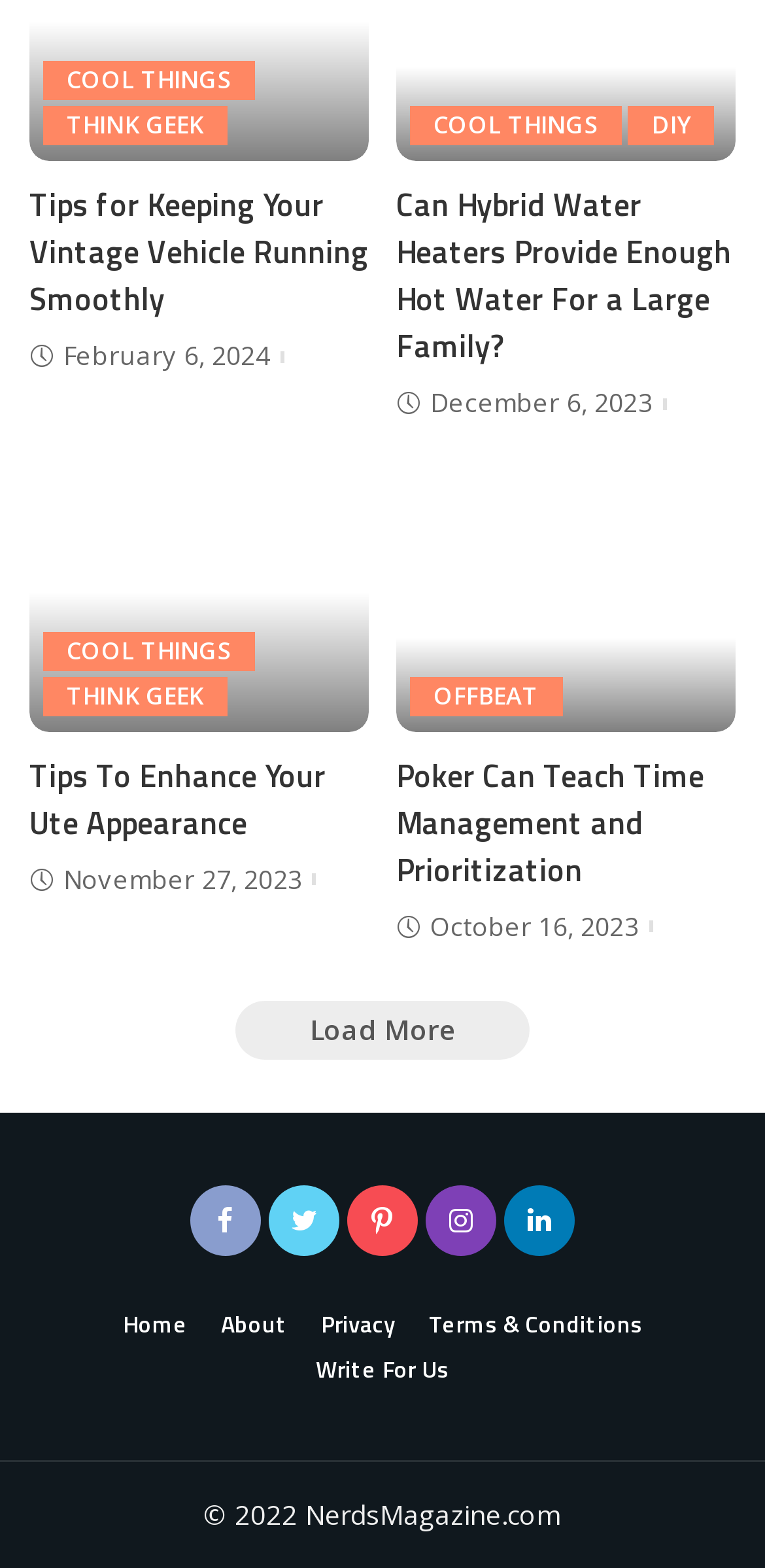Using the provided element description: "Write For Us", determine the bounding box coordinates of the corresponding UI element in the screenshot.

[0.395, 0.862, 0.605, 0.887]